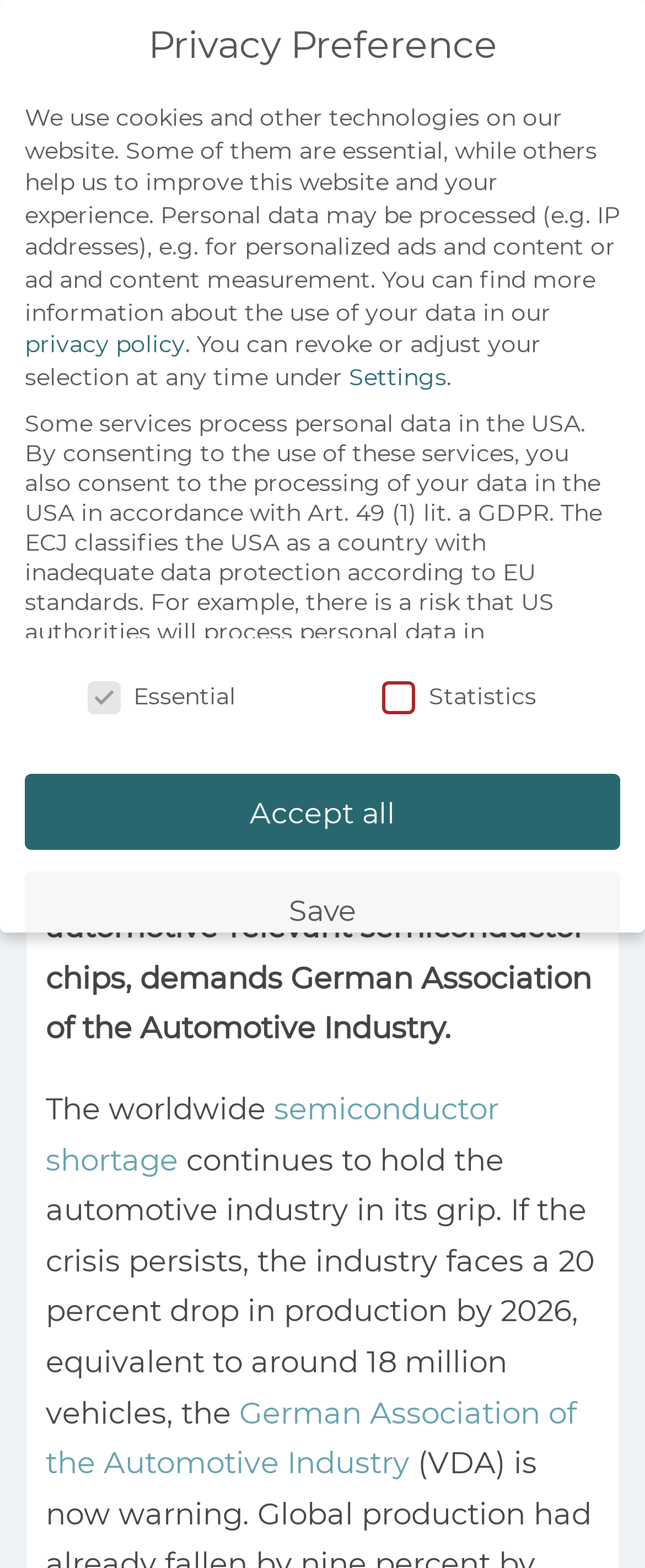Please pinpoint the bounding box coordinates for the region I should click to adhere to this instruction: "Learn more about the semiconductor shortage".

[0.071, 0.696, 0.773, 0.751]